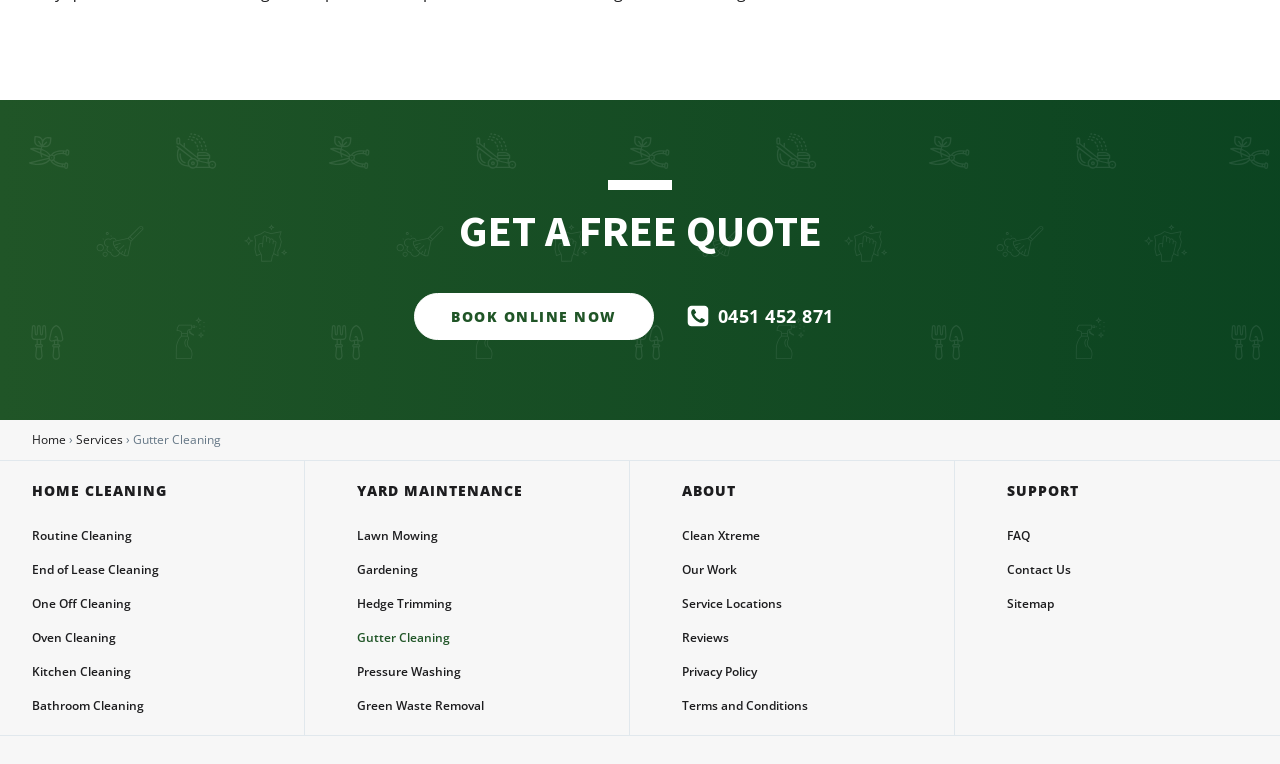Determine the bounding box coordinates of the clickable area required to perform the following instruction: "Call the phone number". The coordinates should be represented as four float numbers between 0 and 1: [left, top, right, bottom].

[0.511, 0.397, 0.676, 0.432]